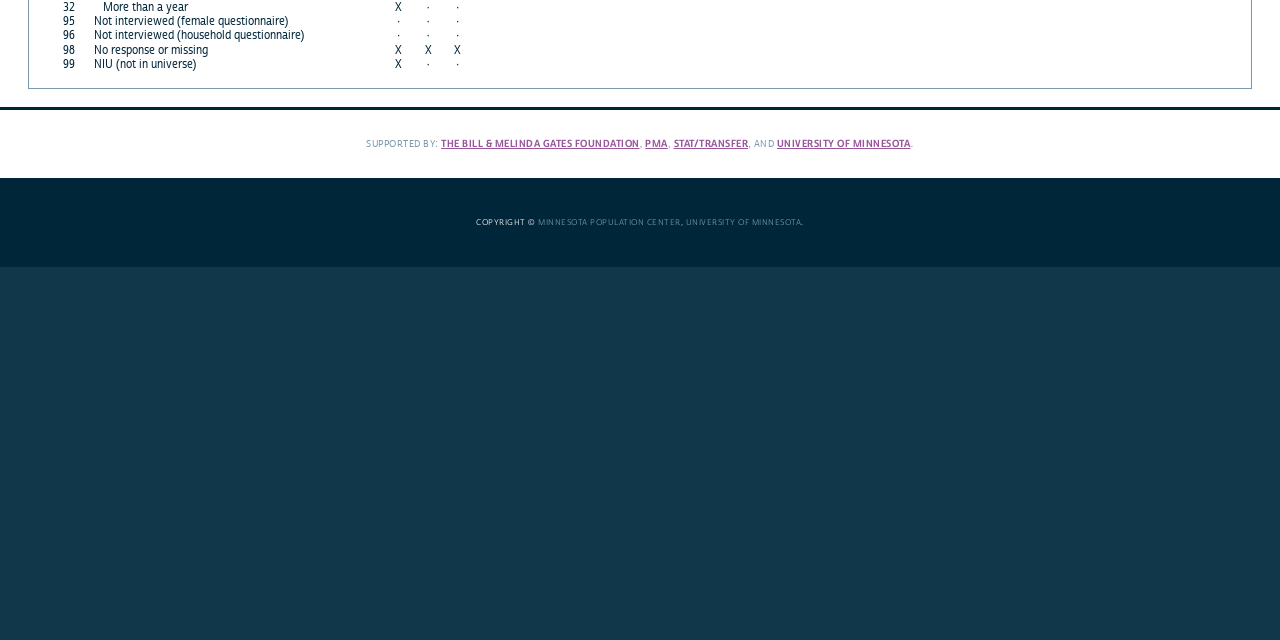Give the bounding box coordinates for the element described by: "Stat/Transfer".

[0.526, 0.214, 0.584, 0.234]